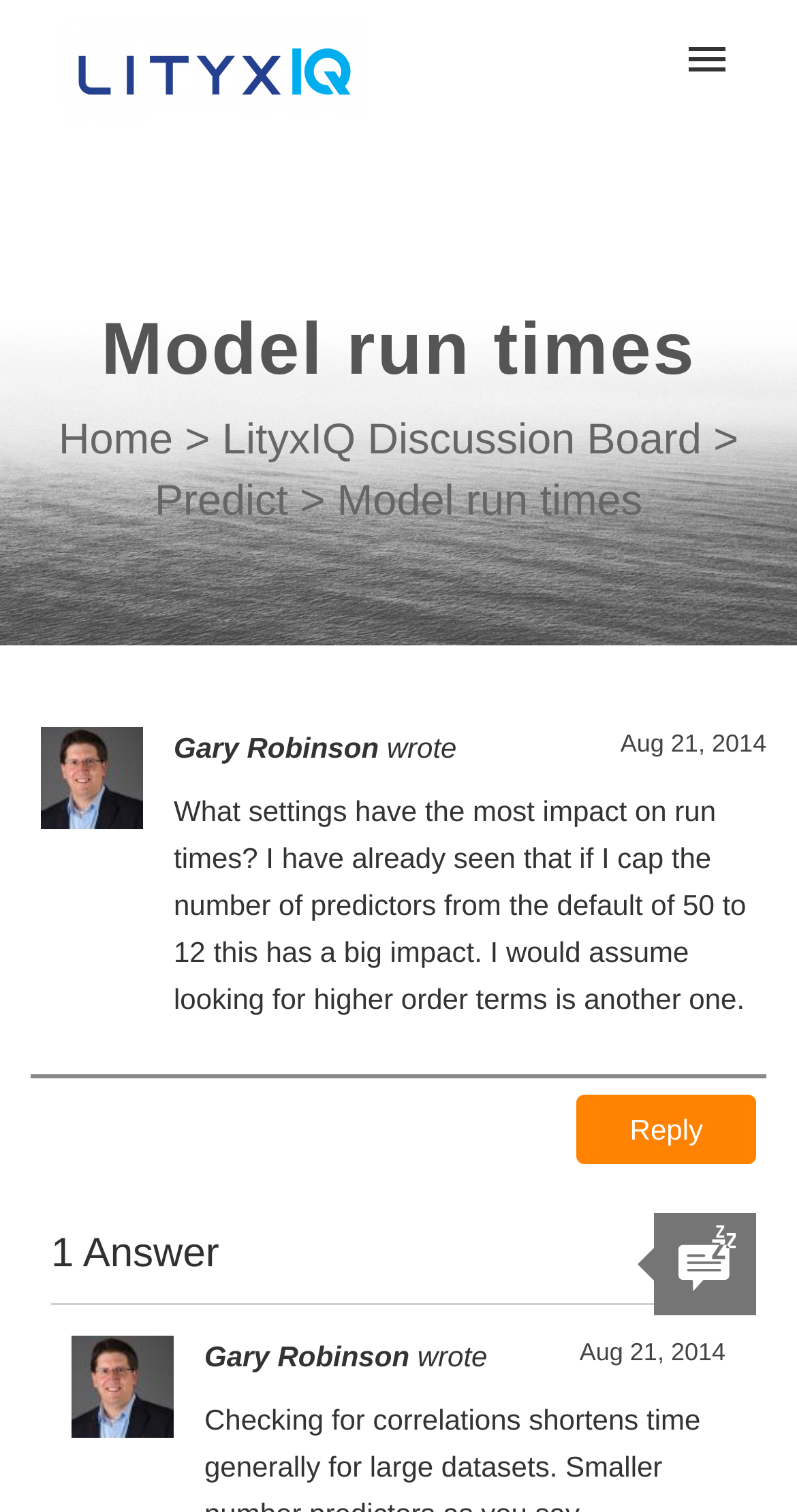Determine the bounding box coordinates of the region to click in order to accomplish the following instruction: "Click on the 'Reply' button". Provide the coordinates as four float numbers between 0 and 1, specifically [left, top, right, bottom].

[0.724, 0.723, 0.949, 0.769]